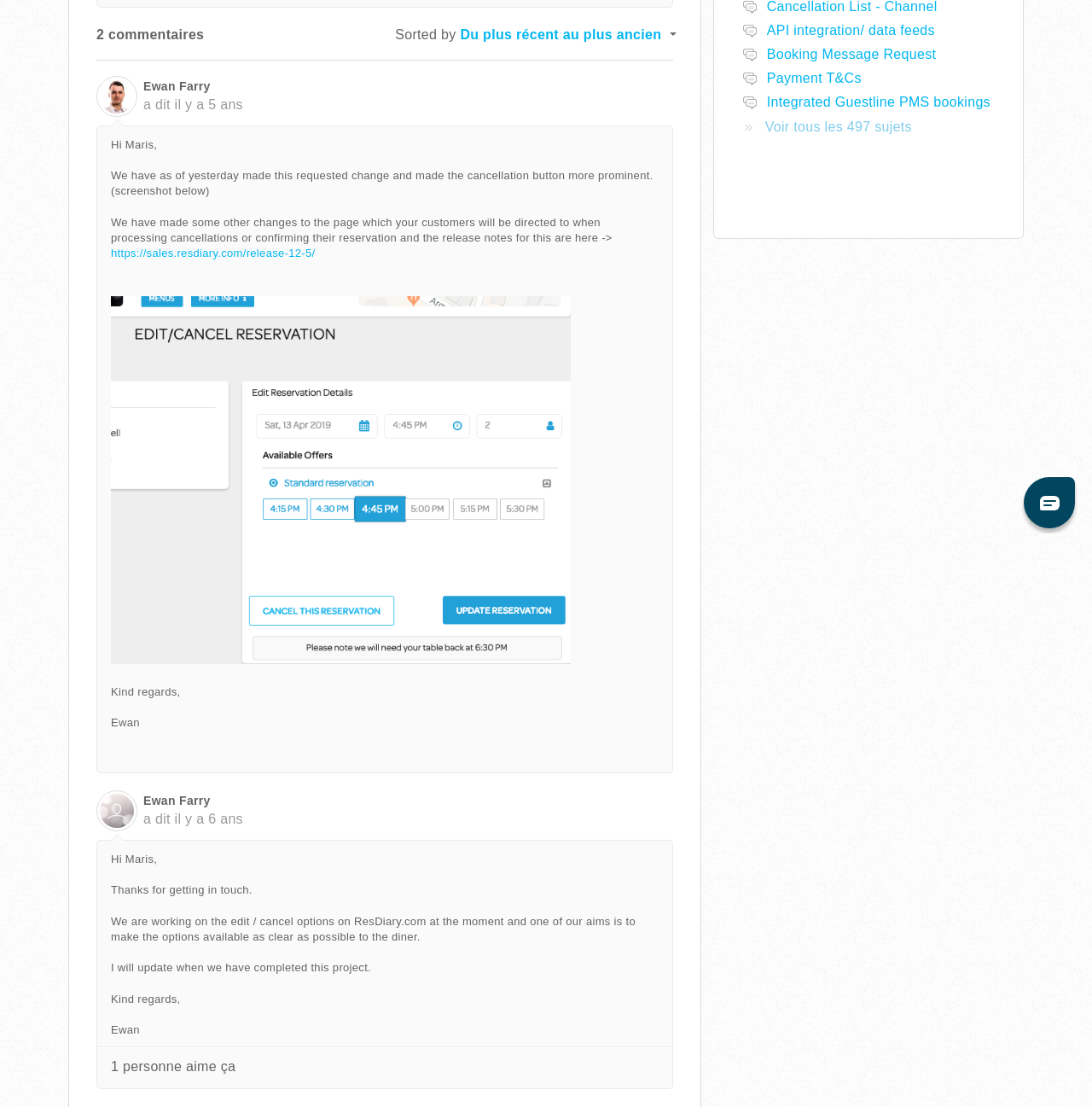Locate the bounding box coordinates of the UI element described by: "Payment T&Cs". Provide the coordinates as four float numbers between 0 and 1, formatted as [left, top, right, bottom].

[0.702, 0.064, 0.789, 0.077]